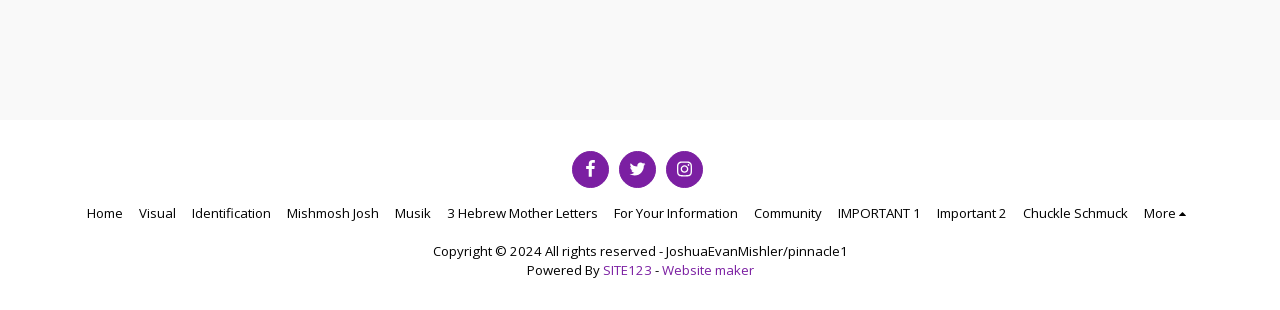Pinpoint the bounding box coordinates of the area that should be clicked to complete the following instruction: "check community page". The coordinates must be given as four float numbers between 0 and 1, i.e., [left, top, right, bottom].

[0.589, 0.654, 0.643, 0.718]